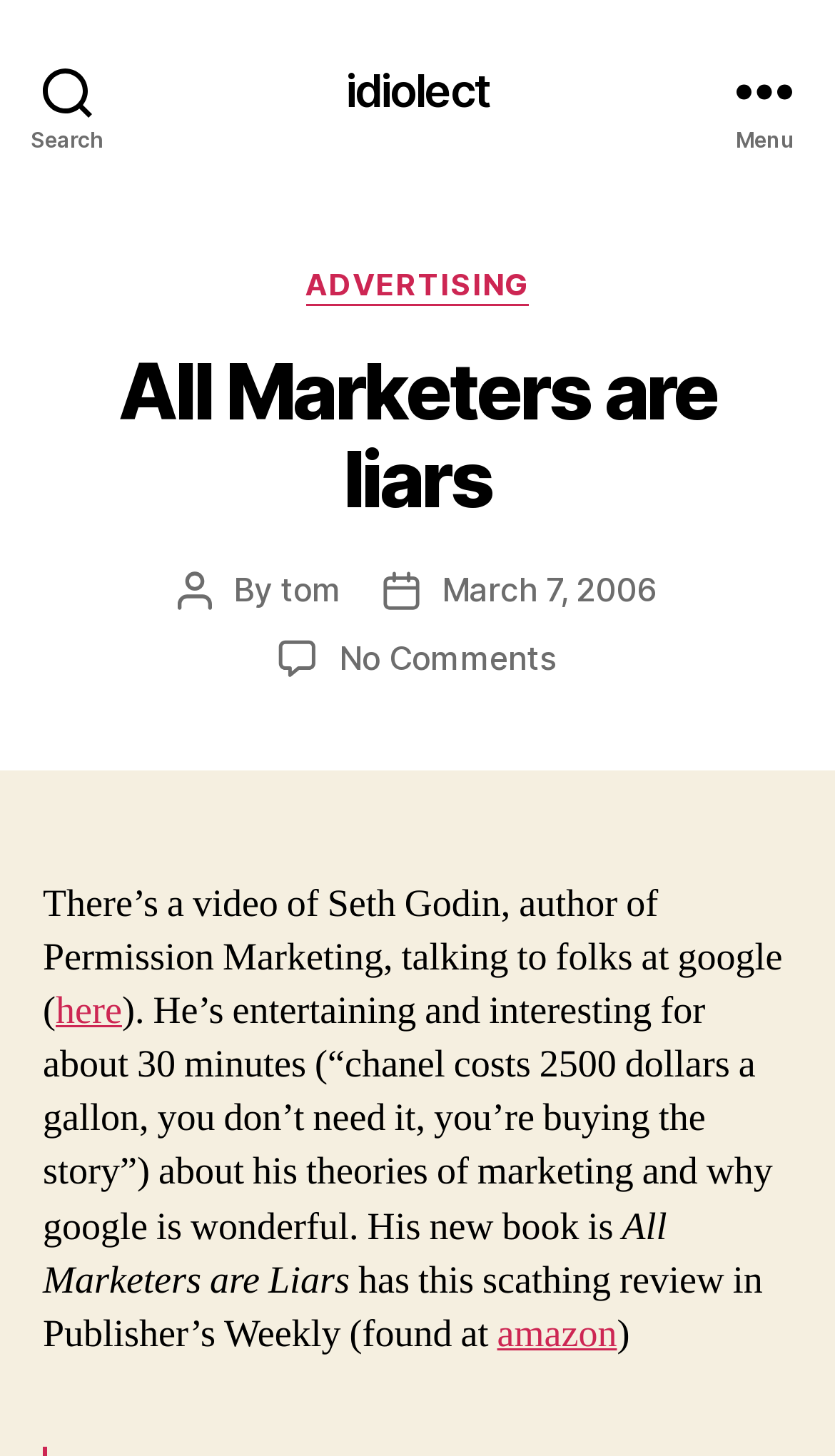Please find the bounding box for the UI element described by: "Menu".

[0.831, 0.0, 1.0, 0.123]